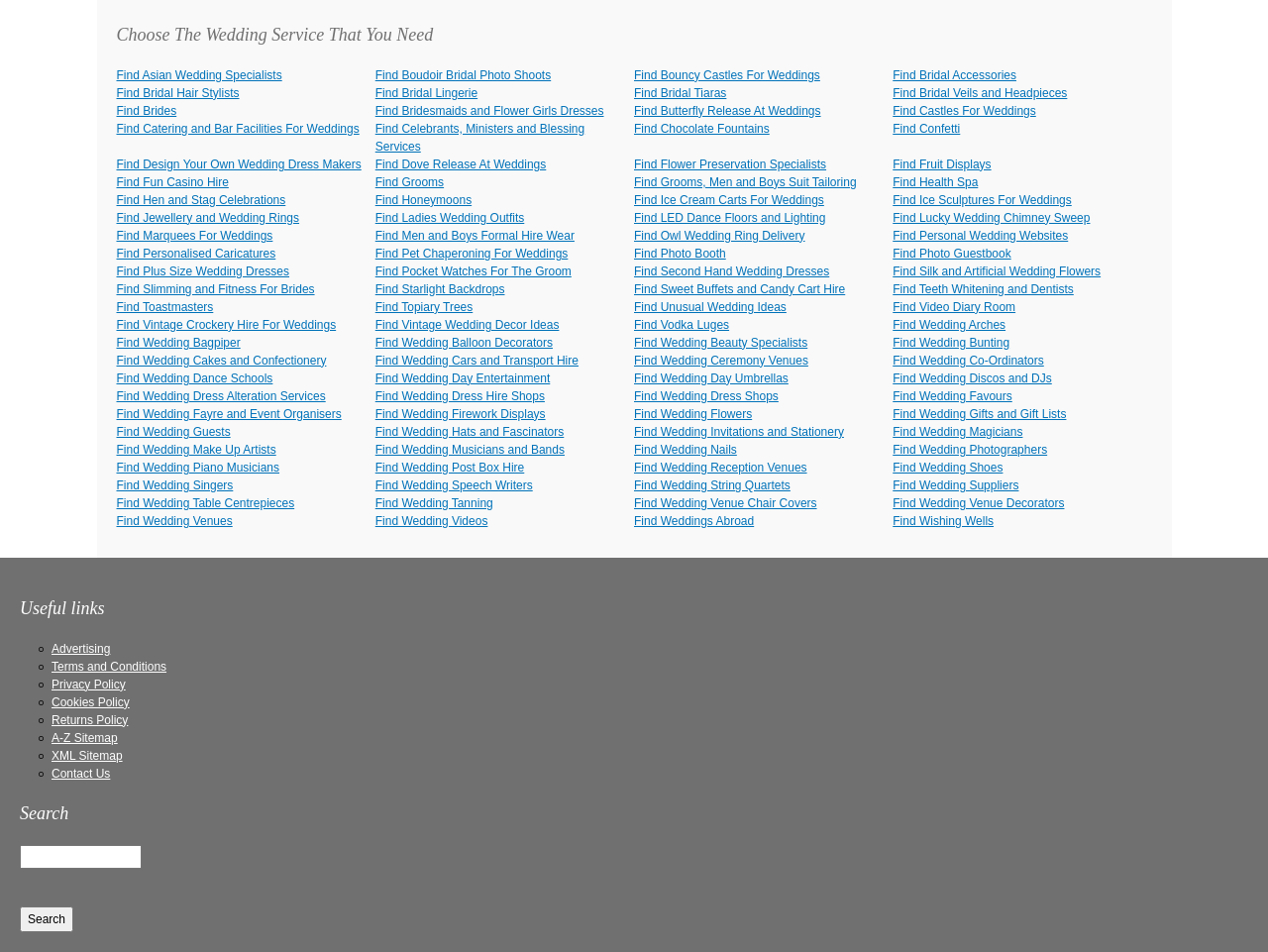What is the main purpose of this webpage?
Using the image, give a concise answer in the form of a single word or short phrase.

Find wedding services